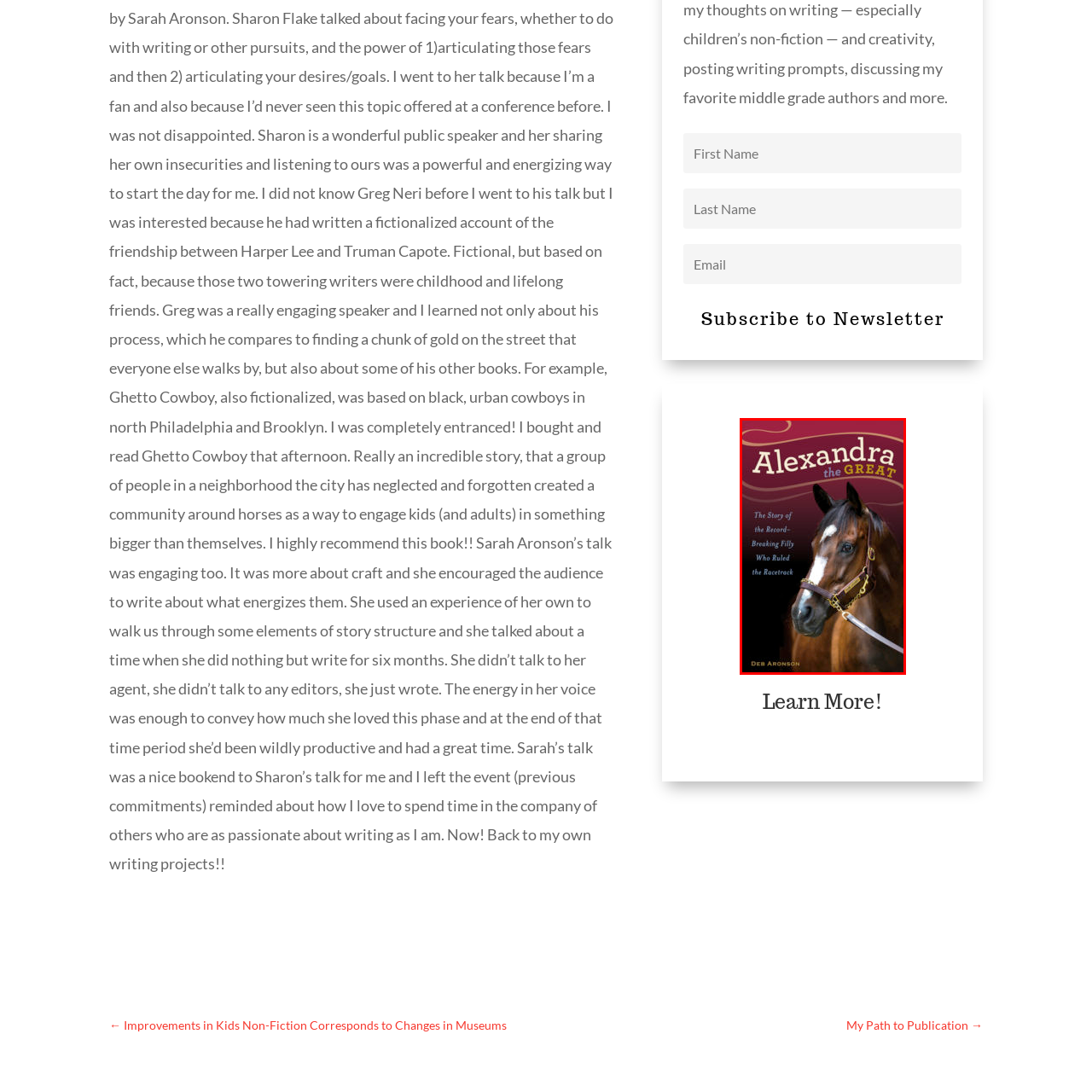What is the central character of the story?
Please analyze the segment of the image inside the red bounding box and respond with a single word or phrase.

A record-breaking filly